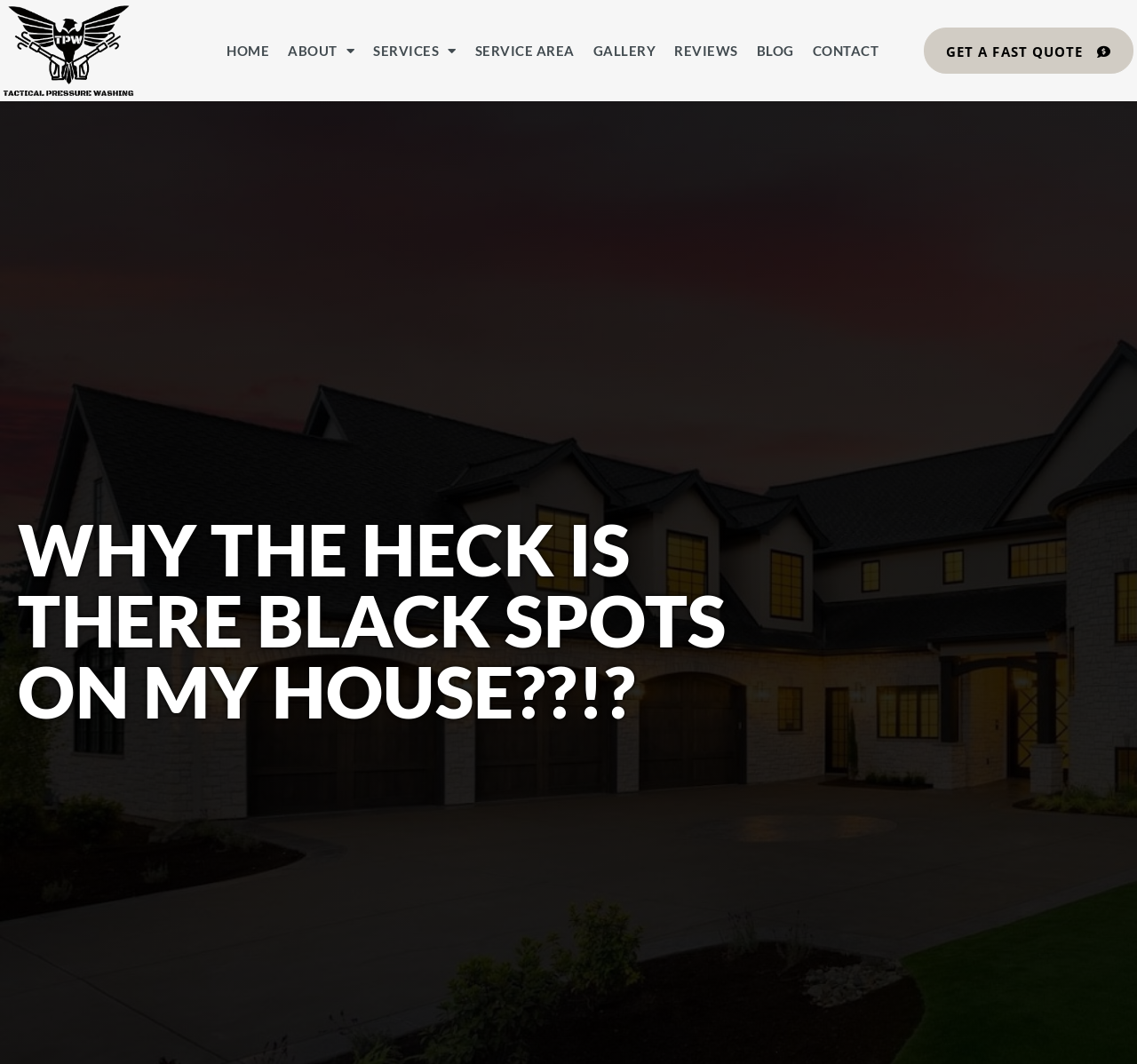Kindly determine the bounding box coordinates for the area that needs to be clicked to execute this instruction: "View the blog".

None